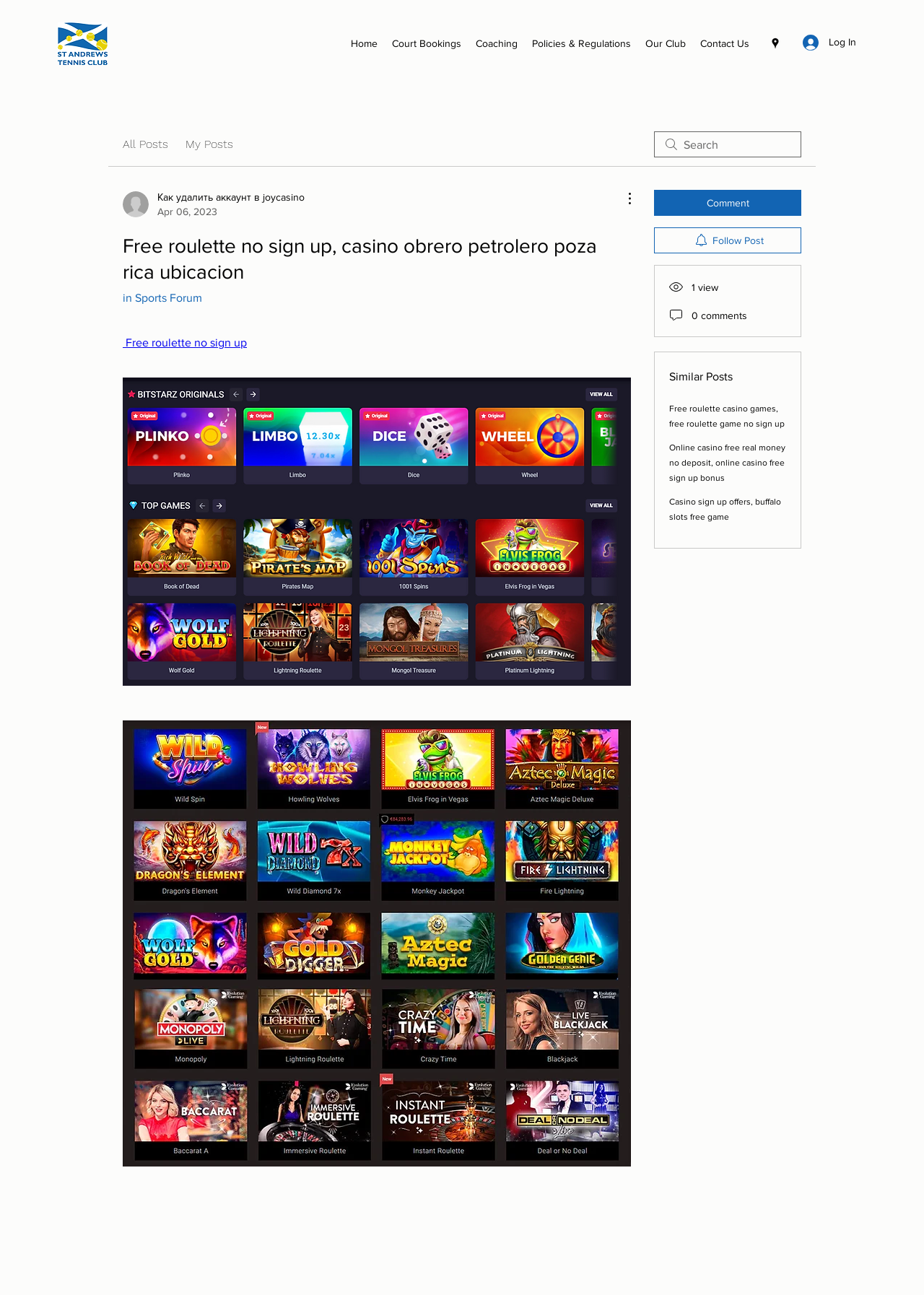What is the purpose of the 'Comment' button?
Provide a concise answer using a single word or phrase based on the image.

To comment on a post